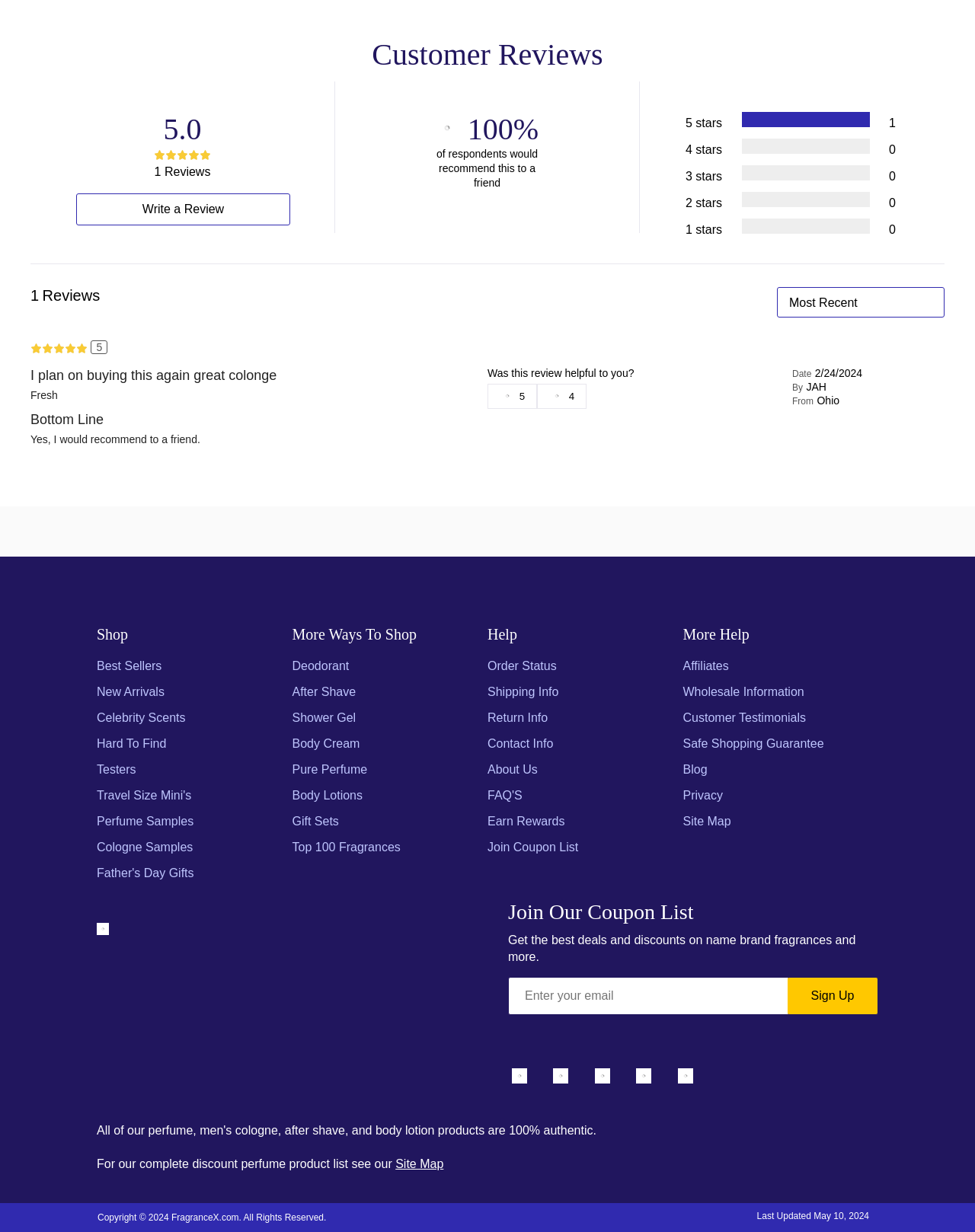Locate the bounding box coordinates of the clickable part needed for the task: "Click to like this review".

[0.5, 0.311, 0.551, 0.332]